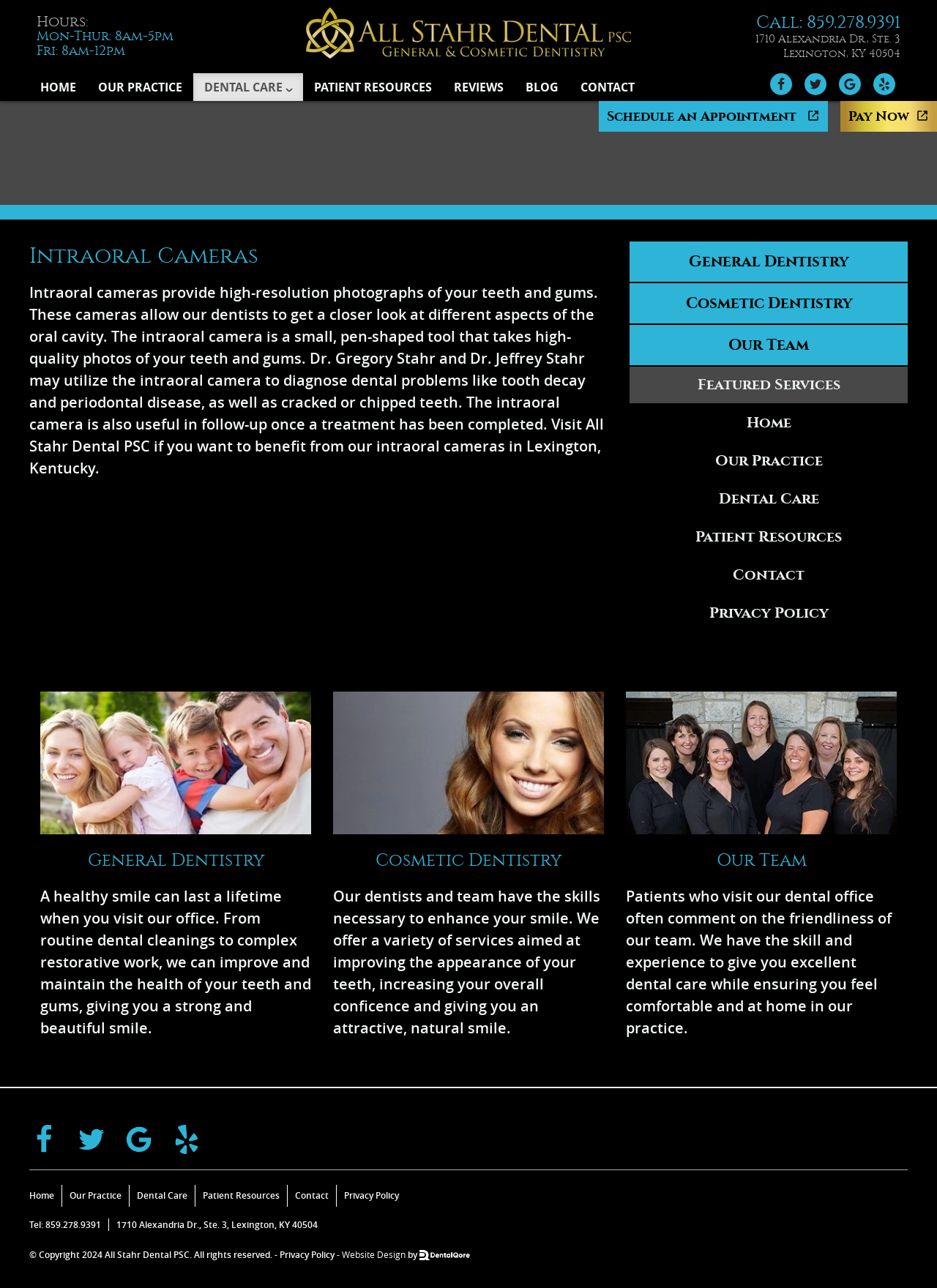What is the purpose of the intraoral camera? Look at the image and give a one-word or short phrase answer.

To diagnose dental problems